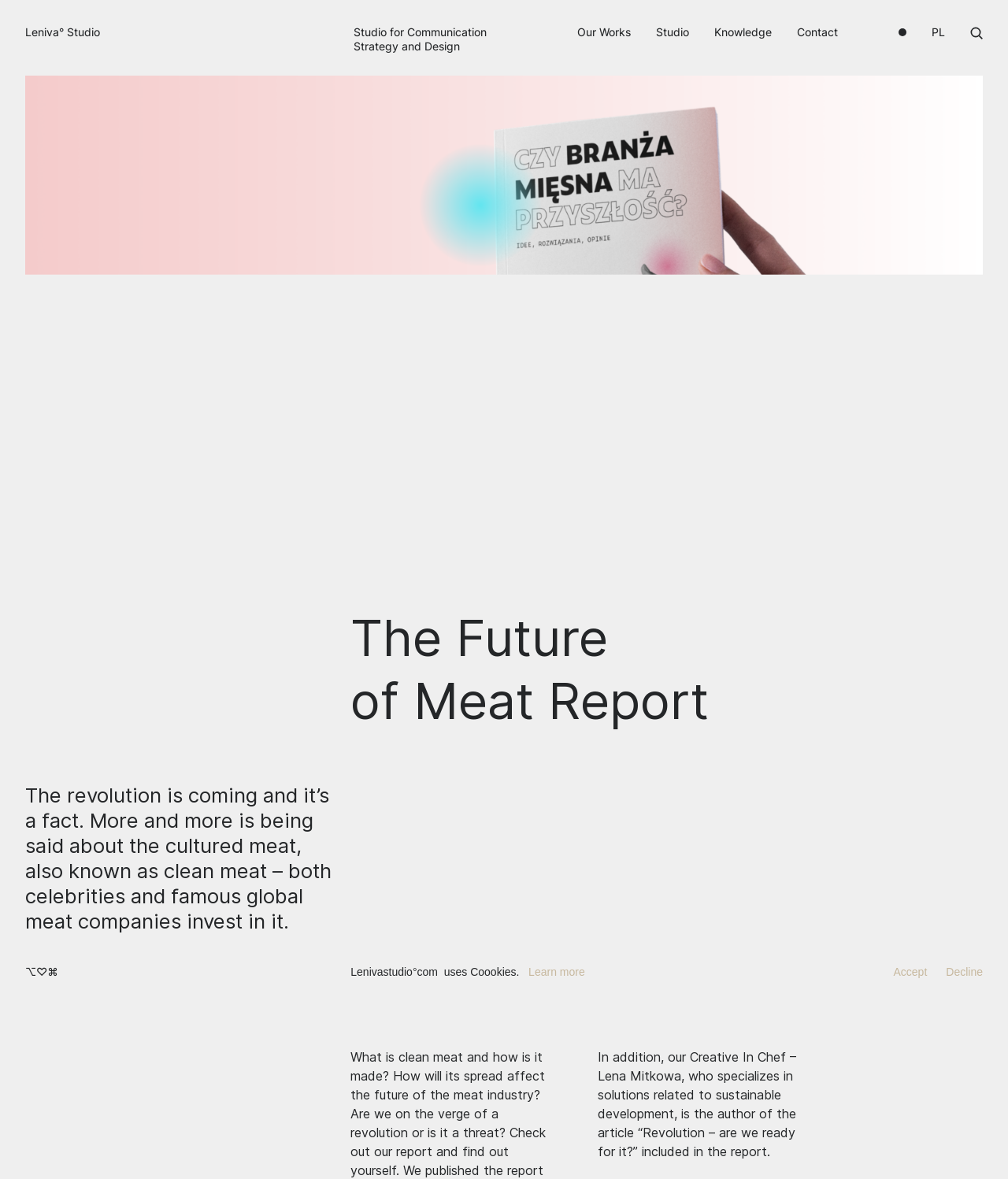Kindly determine the bounding box coordinates for the clickable area to achieve the given instruction: "read The Future of Meat Report".

[0.348, 0.514, 0.975, 0.621]